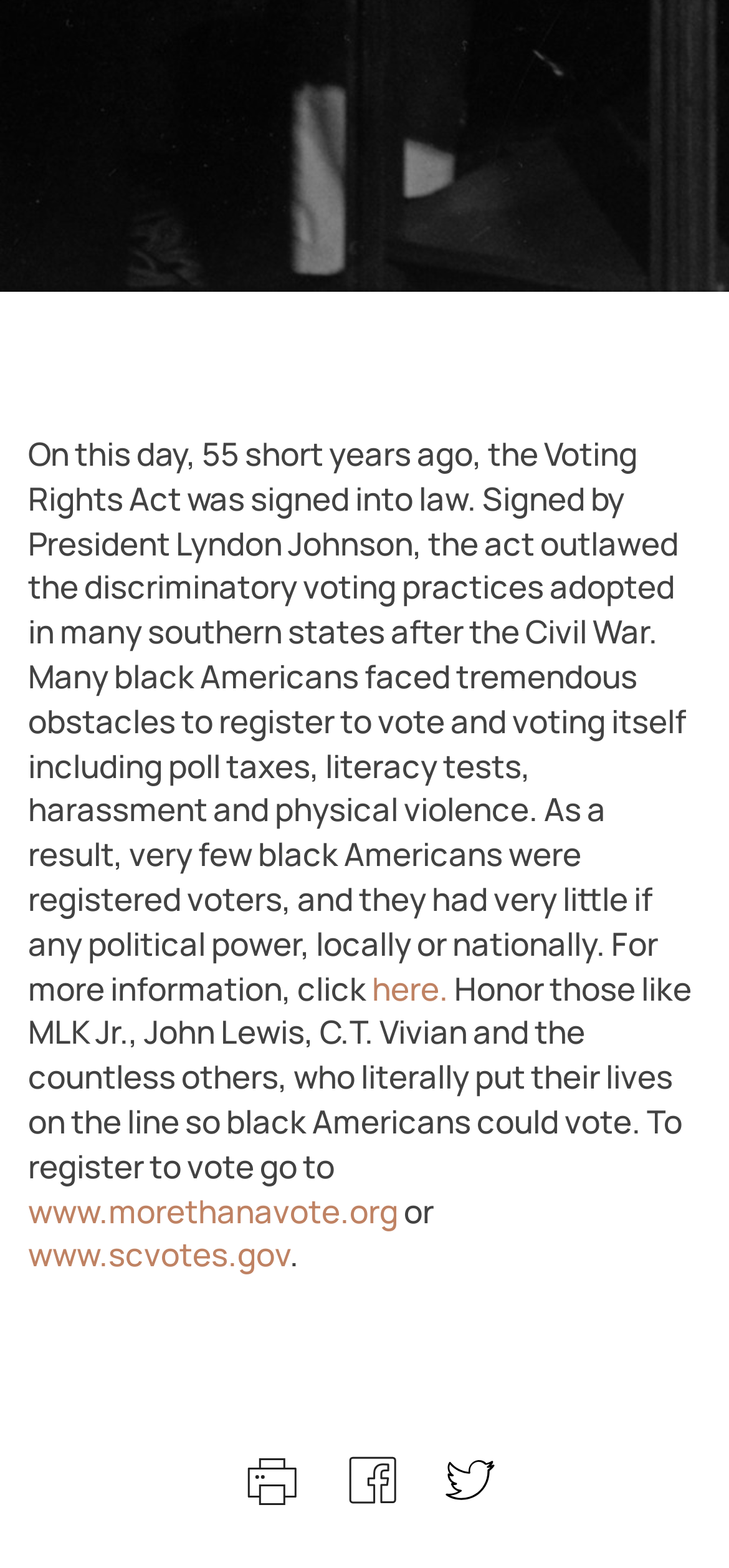What was signed into law 55 years ago?
Please craft a detailed and exhaustive response to the question.

The webpage mentions 'On this day, 55 short years ago, the Voting Rights Act was signed into law.' which indicates that the Voting Rights Act was signed into law 55 years ago.